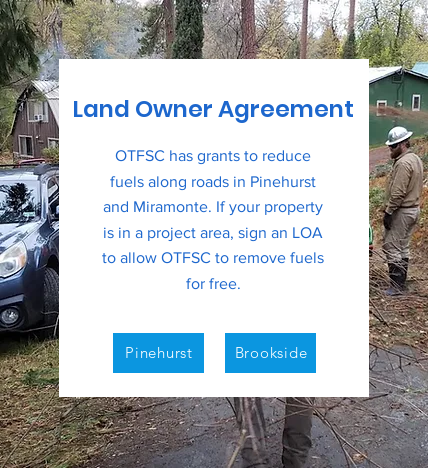What is the name of the organization providing grants?
Answer the question with as much detail as you can, using the image as a reference.

The image mentions that OTFSC (Oak to Timberline Fire Safe Council) provides grants for reducing hazardous fuels along roads in Pinehurst and Miramonte.